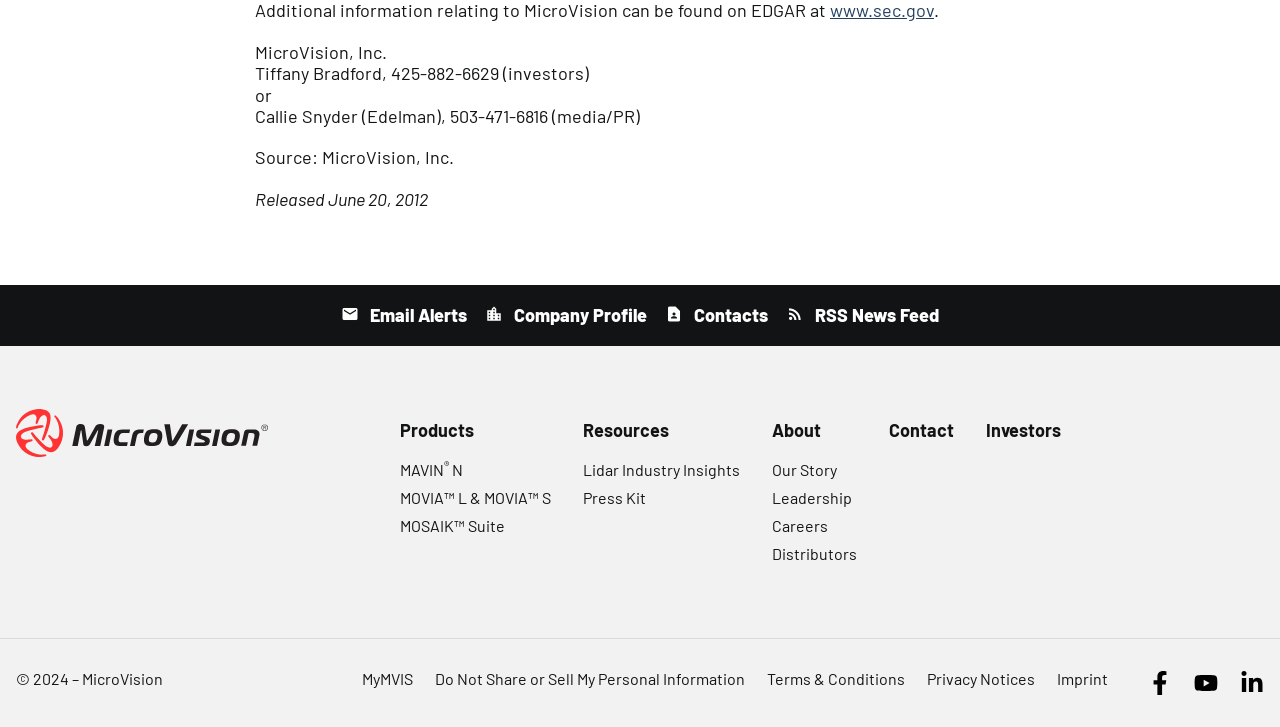Identify the bounding box coordinates of the element to click to follow this instruction: 'Explore products'. Ensure the coordinates are four float values between 0 and 1, provided as [left, top, right, bottom].

[0.312, 0.577, 0.37, 0.607]